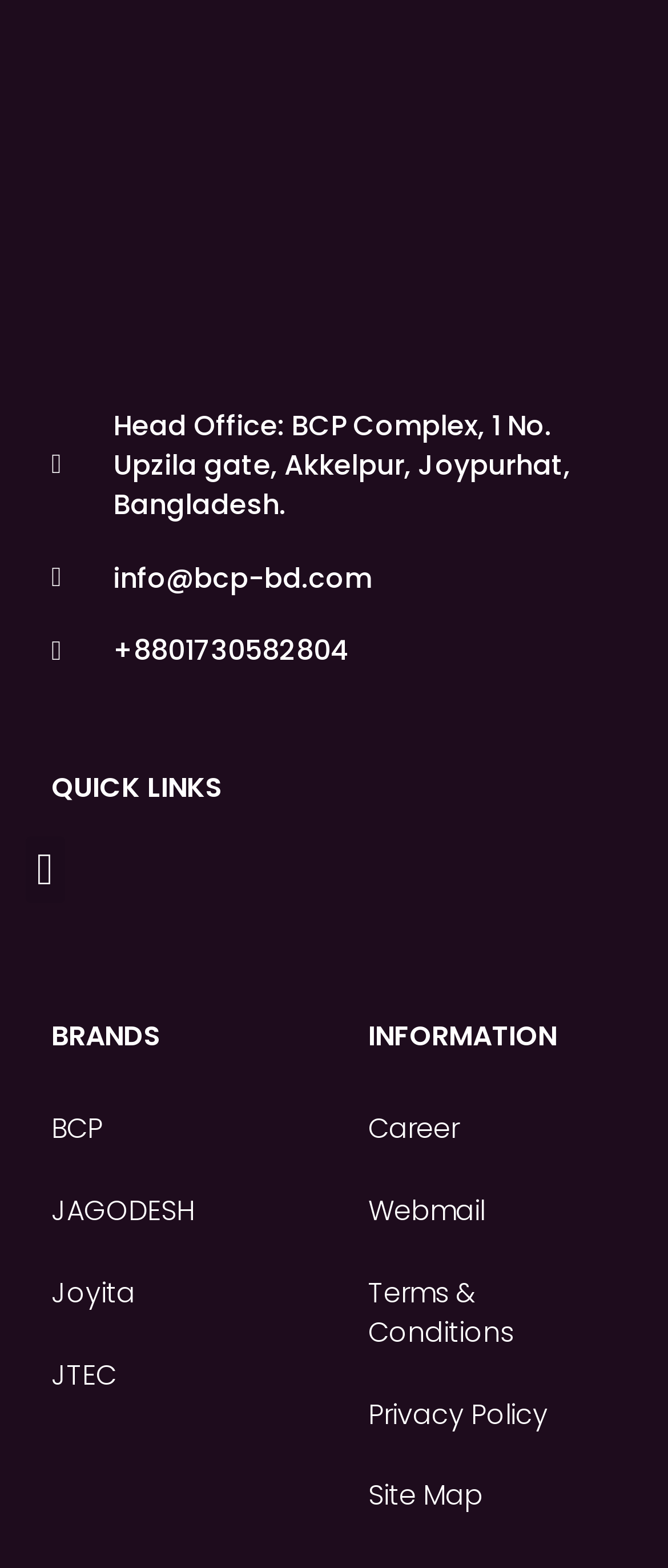What is the email address of BCP?
Carefully examine the image and provide a detailed answer to the question.

I found the email address by looking at the static text element next to the head office address, which contains the email address 'info@bcp-bd.com'.